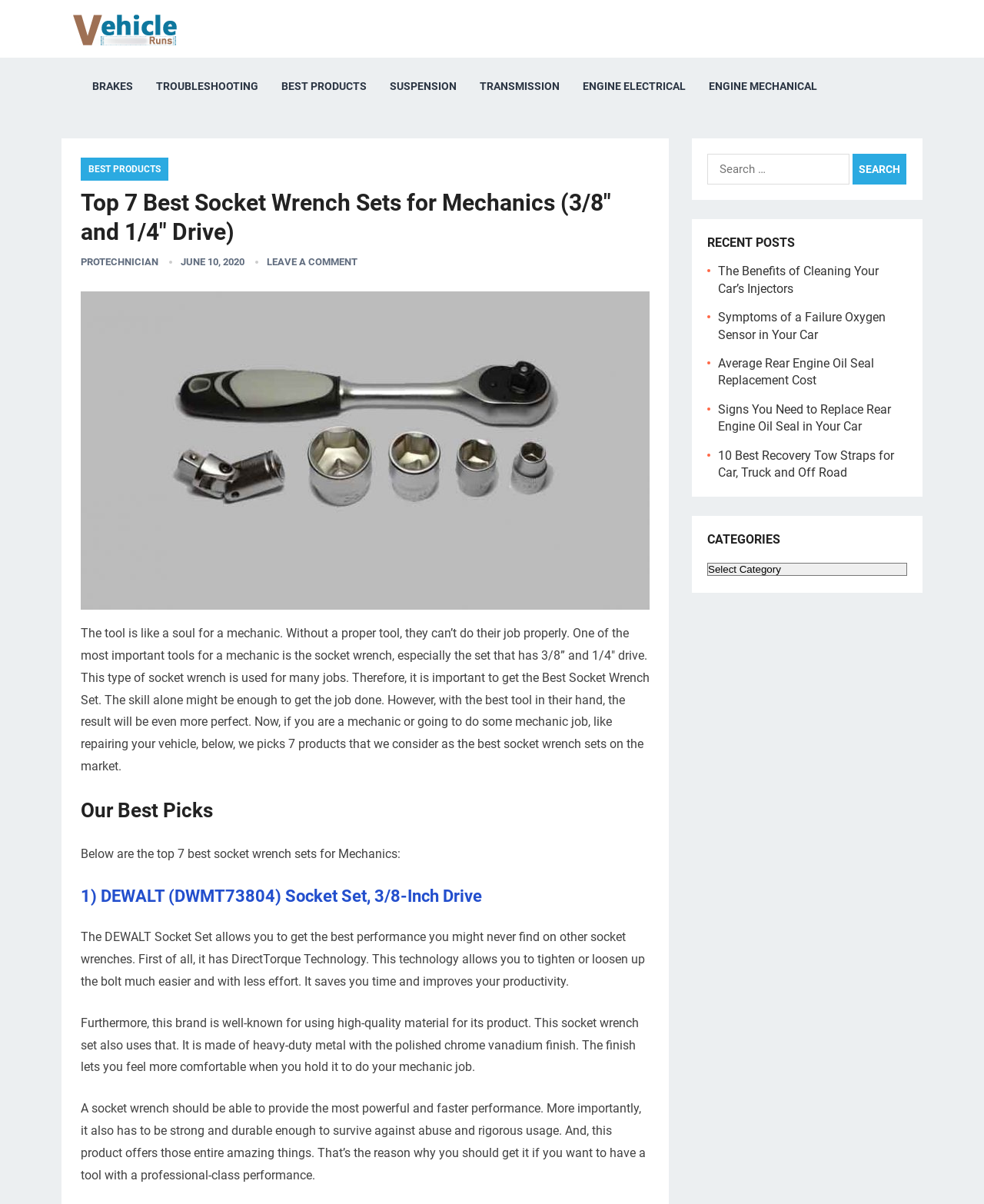Respond with a single word or phrase:
What is the category of the recent post 'The Benefits of Cleaning Your Car’s Injectors'?

Uncategorized